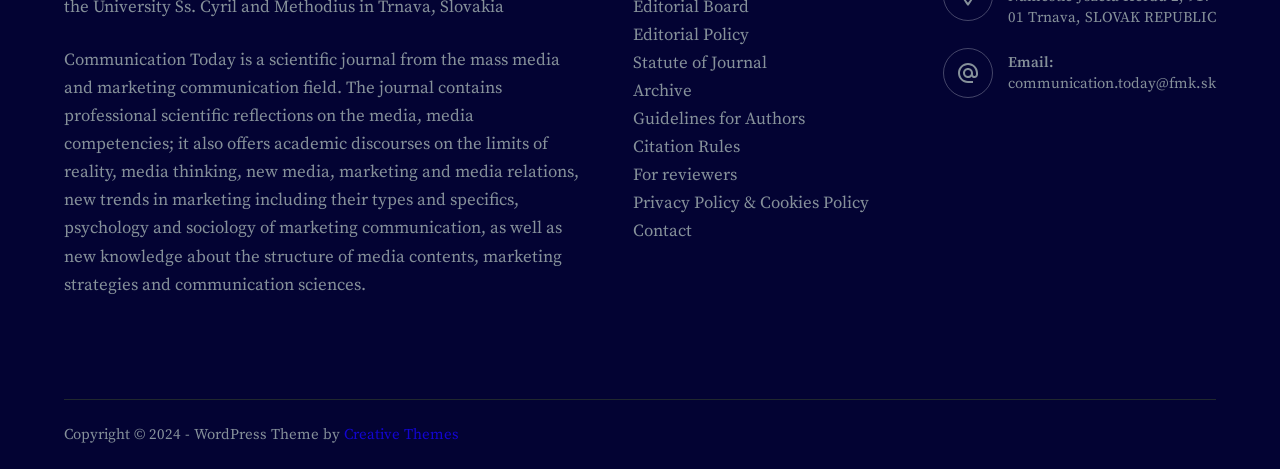Locate the bounding box coordinates of the clickable region to complete the following instruction: "Contact the journal."

[0.495, 0.469, 0.541, 0.516]